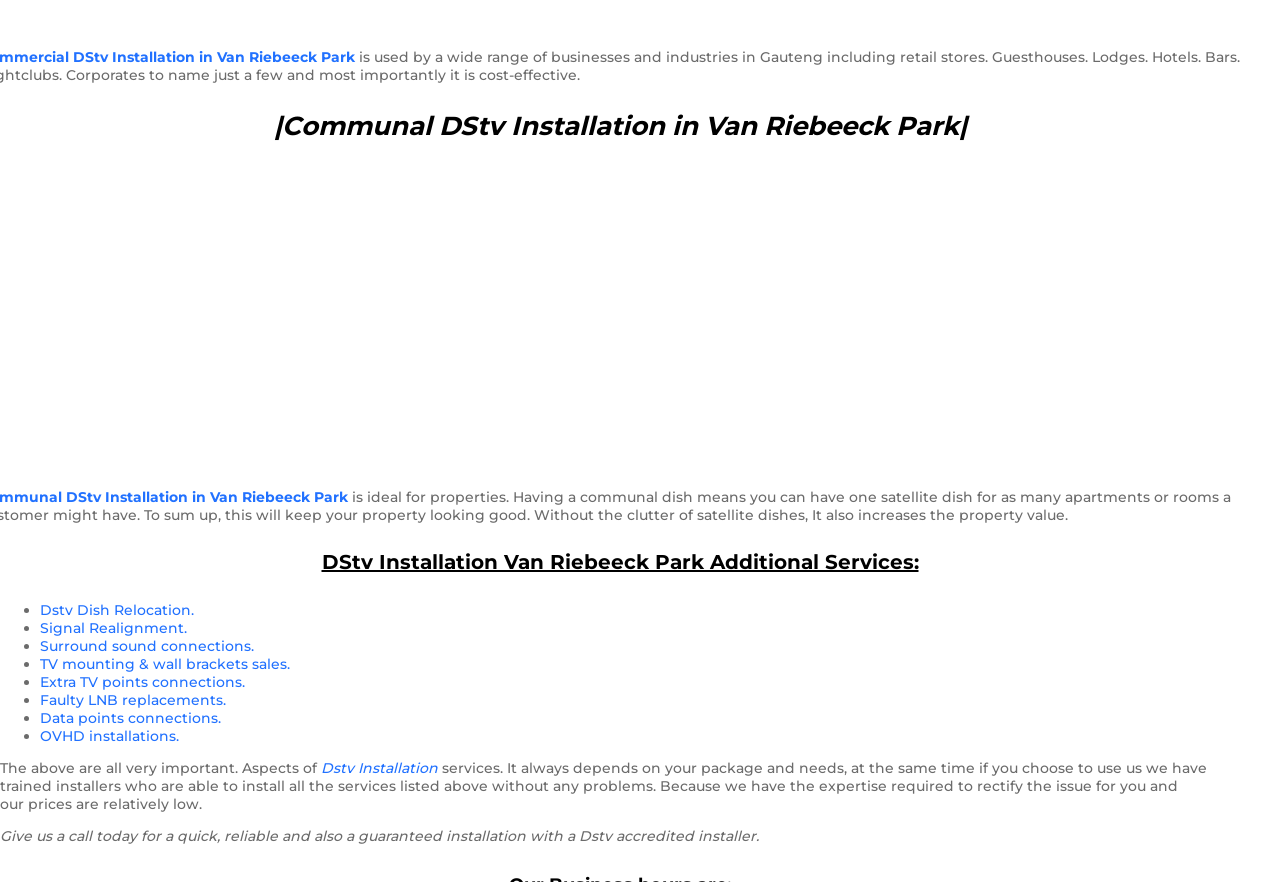What is the benefit of choosing the installer's services?
Using the visual information from the image, give a one-word or short-phrase answer.

Reliable and guaranteed installation